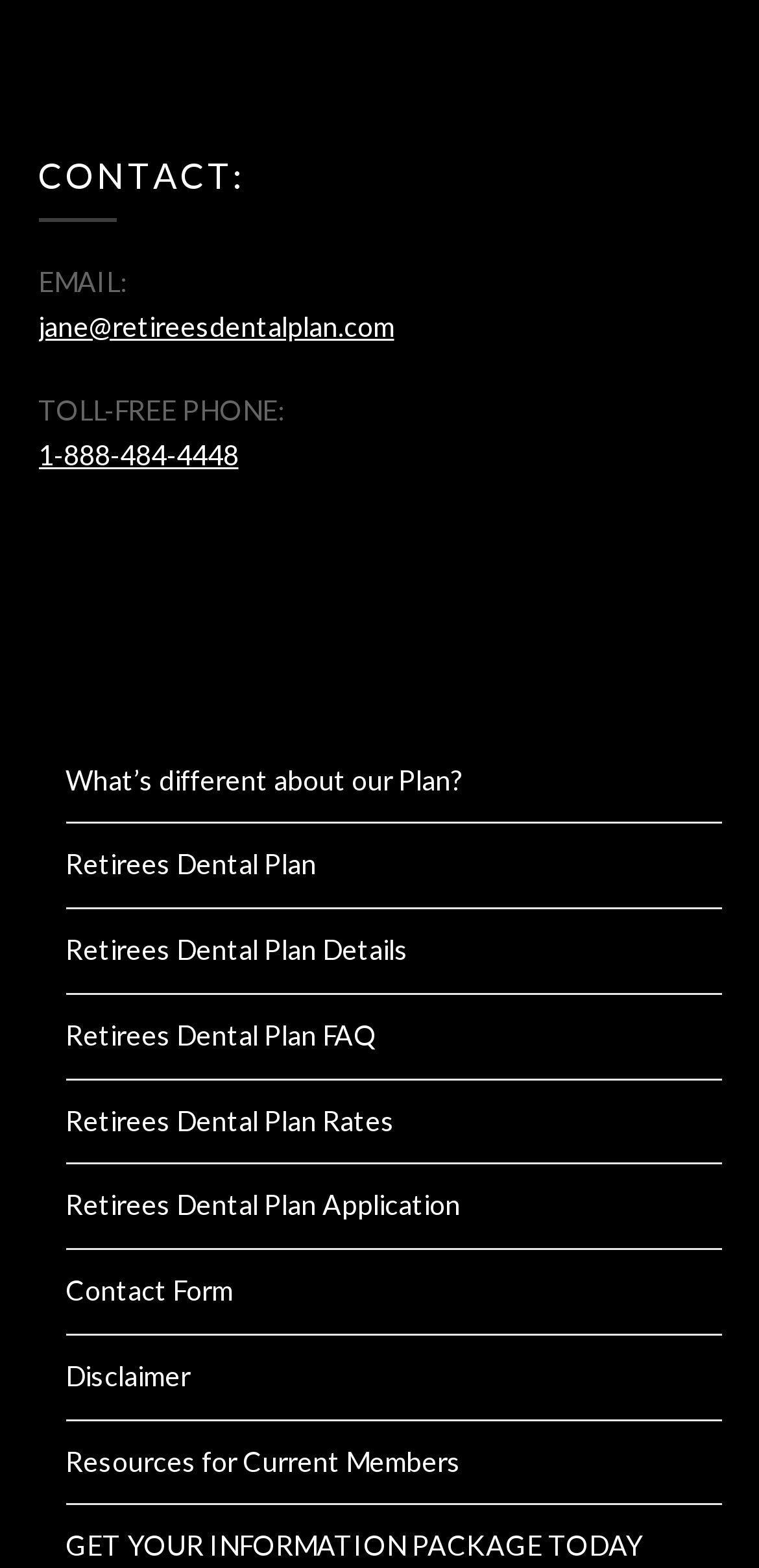Please determine the bounding box of the UI element that matches this description: Contact Form. The coordinates should be given as (top-left x, top-left y, bottom-right x, bottom-right y), with all values between 0 and 1.

[0.086, 0.812, 0.306, 0.833]